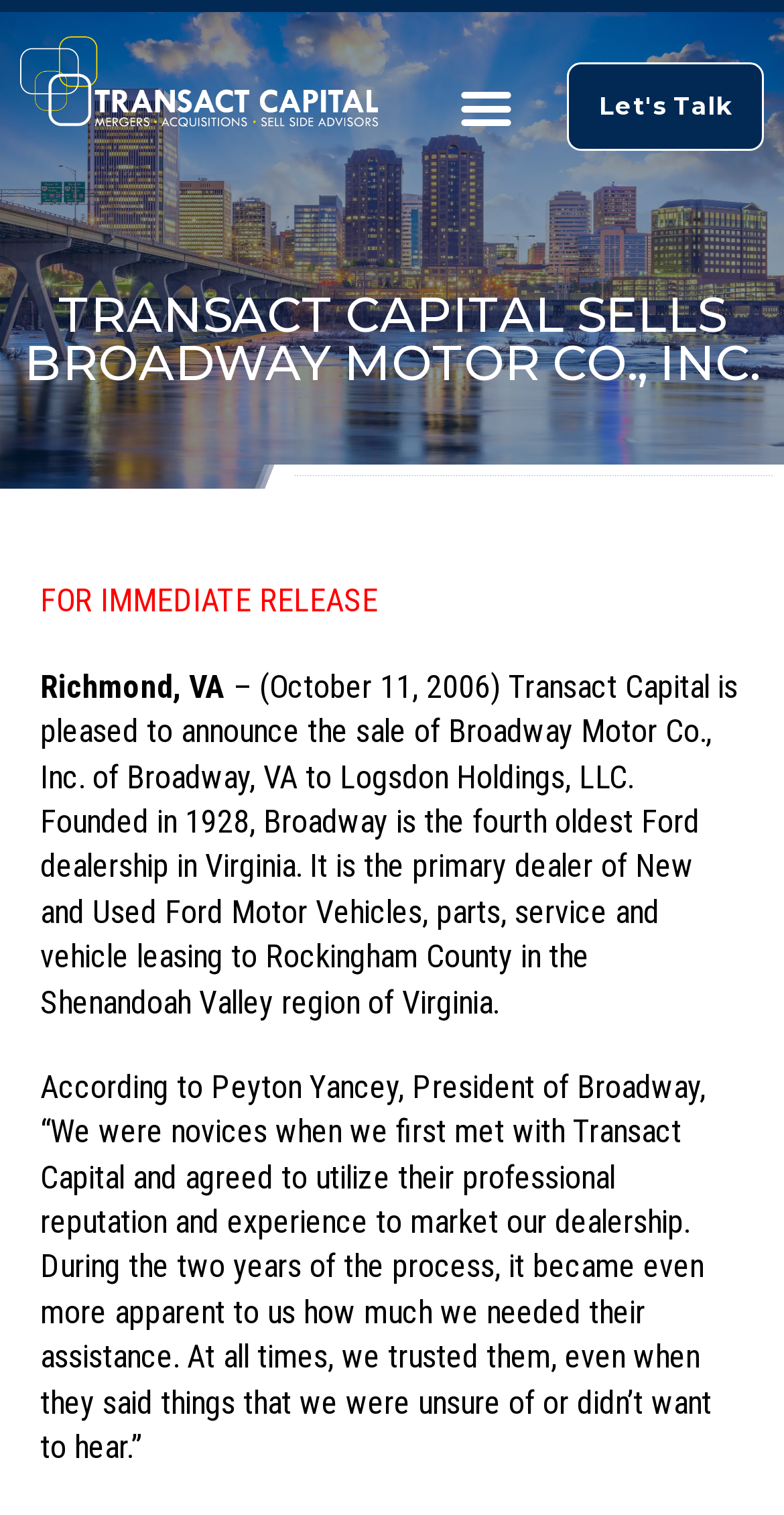Please respond in a single word or phrase: 
What is the name of the company being sold?

Broadway Motor Co., Inc.